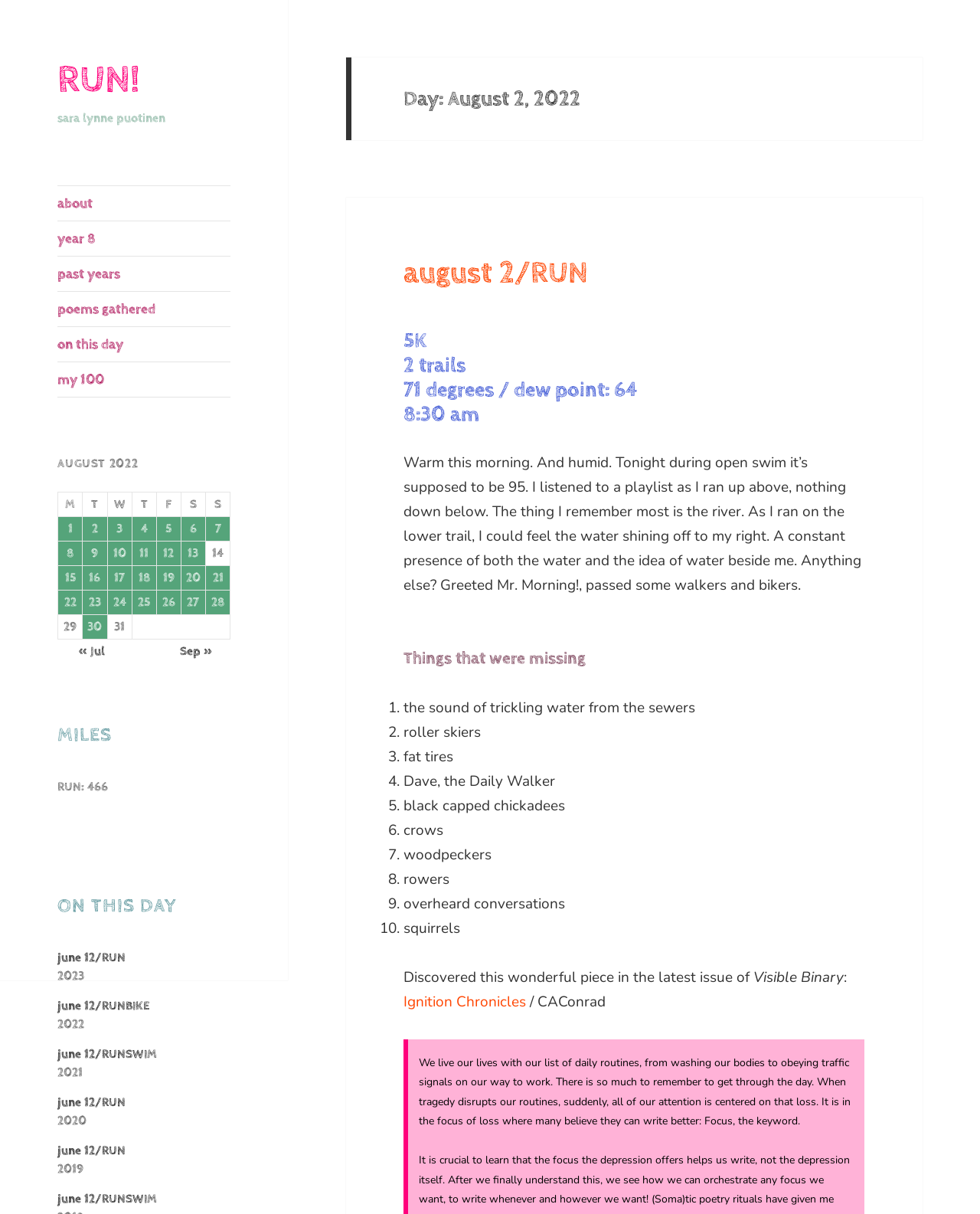How many columns are in the table?
Please provide a single word or phrase as your answer based on the image.

7